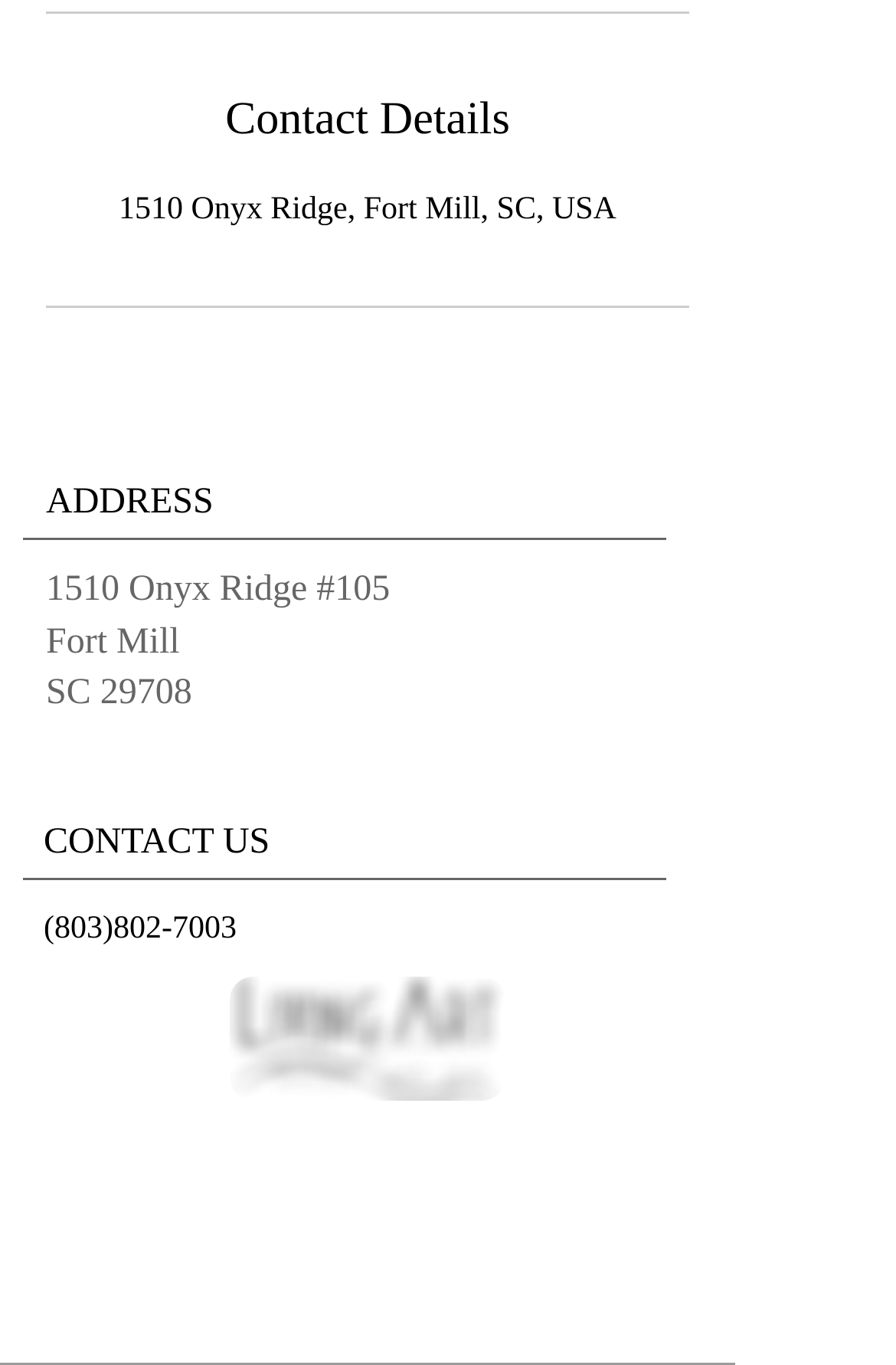Refer to the image and provide an in-depth answer to the question:
What is the state of the address?

The state of the address can be found in the 'ADDRESS' section, where it is written as '1510 Onyx Ridge #105, Fort Mill, SC 29708'. The state is abbreviated as 'SC'.